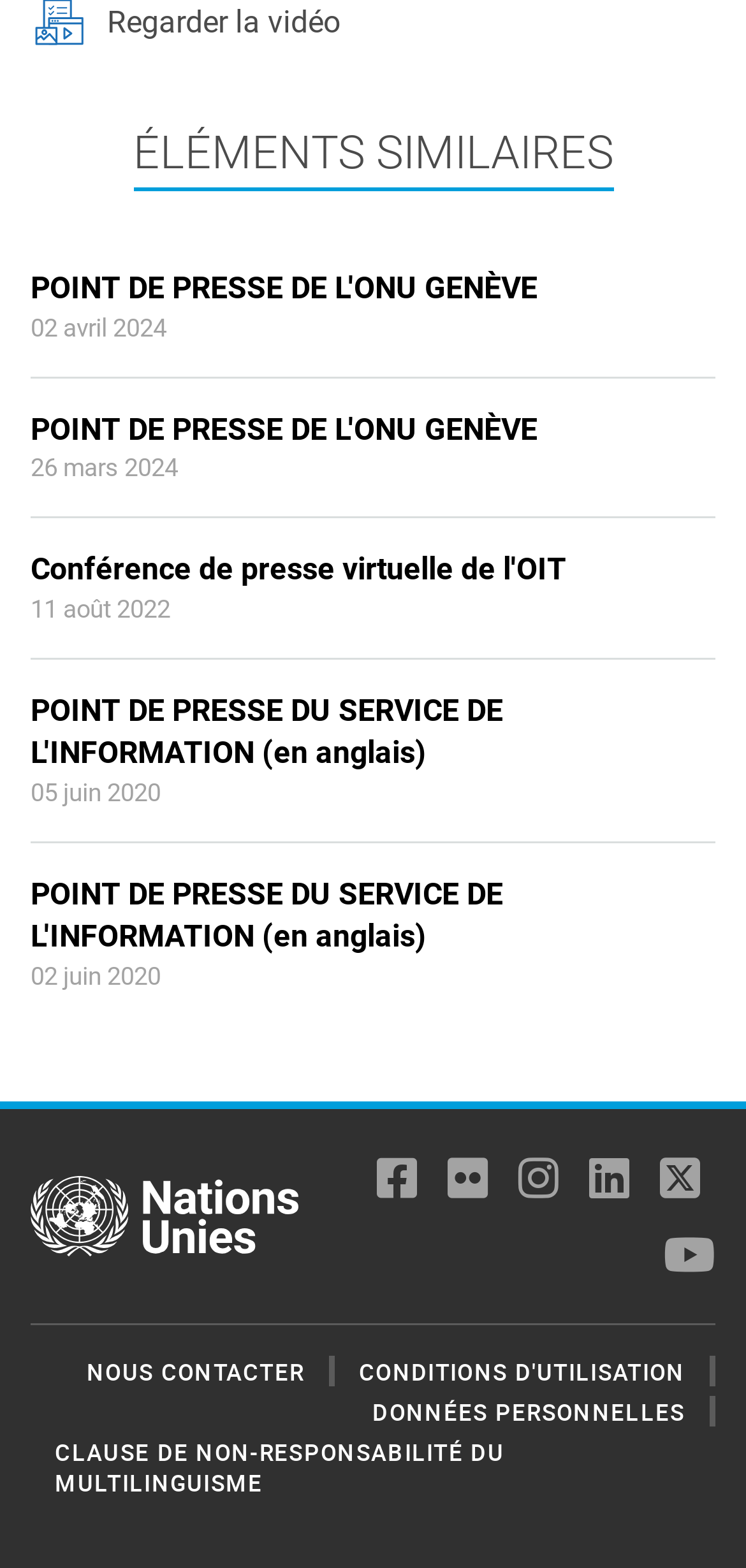Can you find the bounding box coordinates for the element to click on to achieve the instruction: "Open YouTube in a new window"?

[0.89, 0.785, 0.959, 0.814]